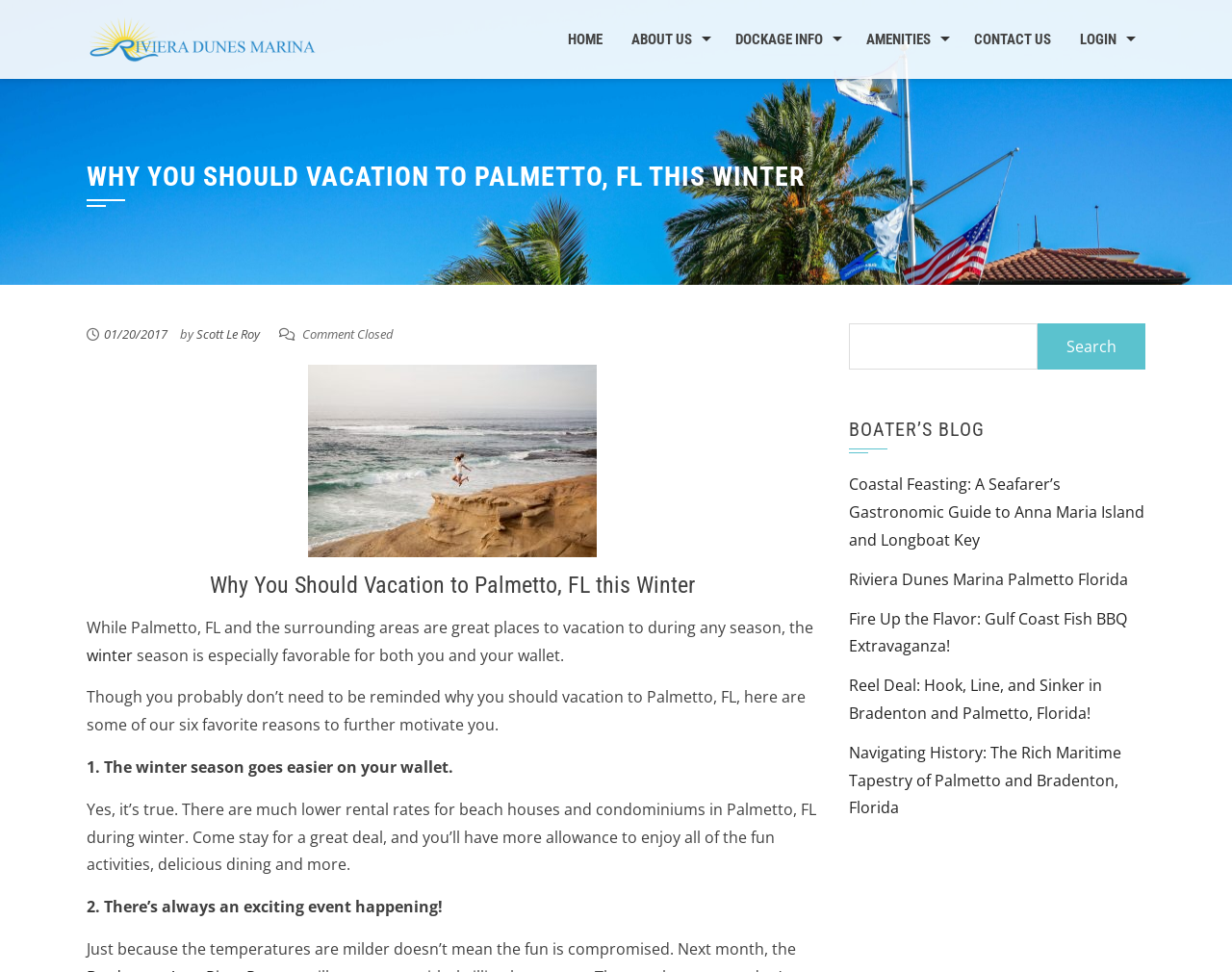What is the name of the marina?
Answer the question with a single word or phrase by looking at the picture.

Riviera Dunes Marina